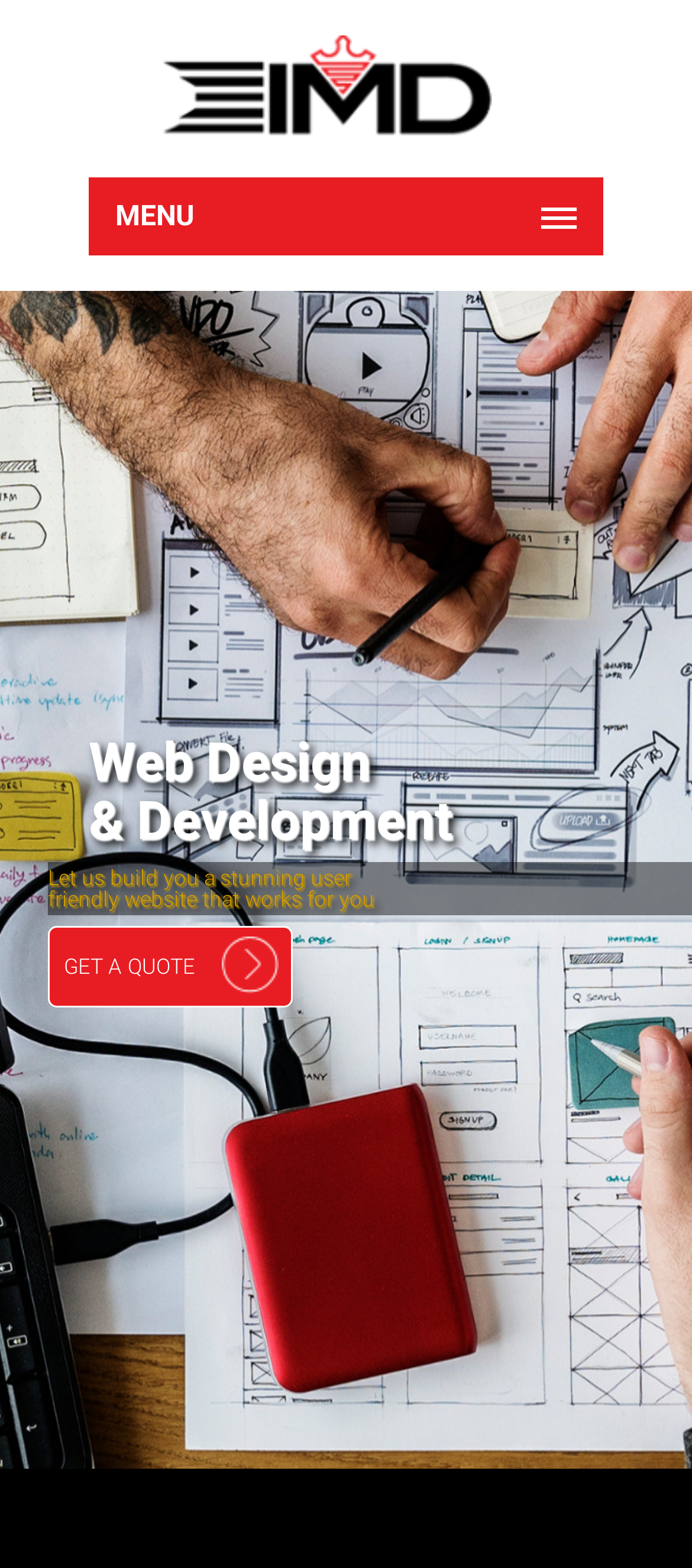What is the main service offered by the website?
Offer a detailed and full explanation in response to the question.

The main service is mentioned in the middle section of the webpage, where it says 'Let us build you a stunning user friendly website that works for you', and the two lines above it mention 'Web Design' and '& Development'.